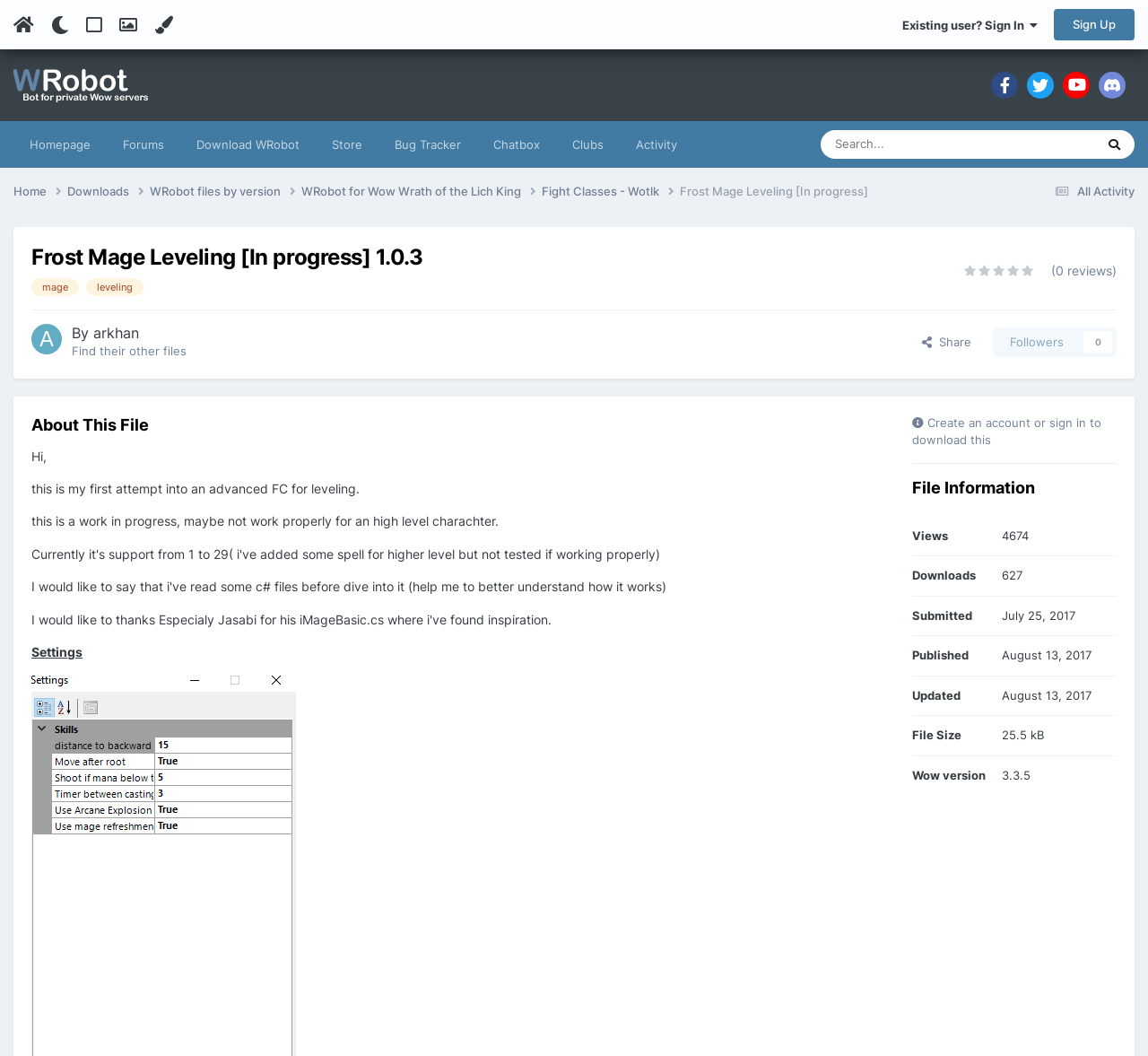Extract the main headline from the webpage and generate its text.

Frost Mage Leveling [In progress] 1.0.3